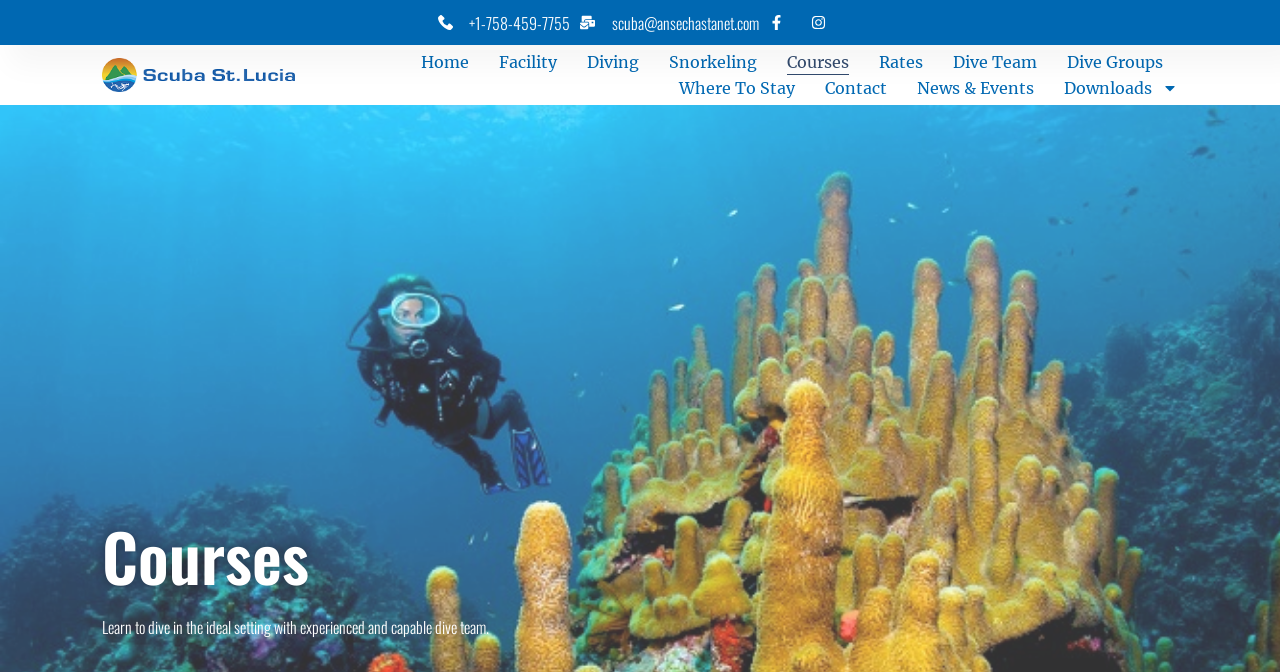Identify the bounding box coordinates of the clickable region necessary to fulfill the following instruction: "Learn about dive courses". The bounding box coordinates should be four float numbers between 0 and 1, i.e., [left, top, right, bottom].

[0.08, 0.769, 0.48, 0.885]